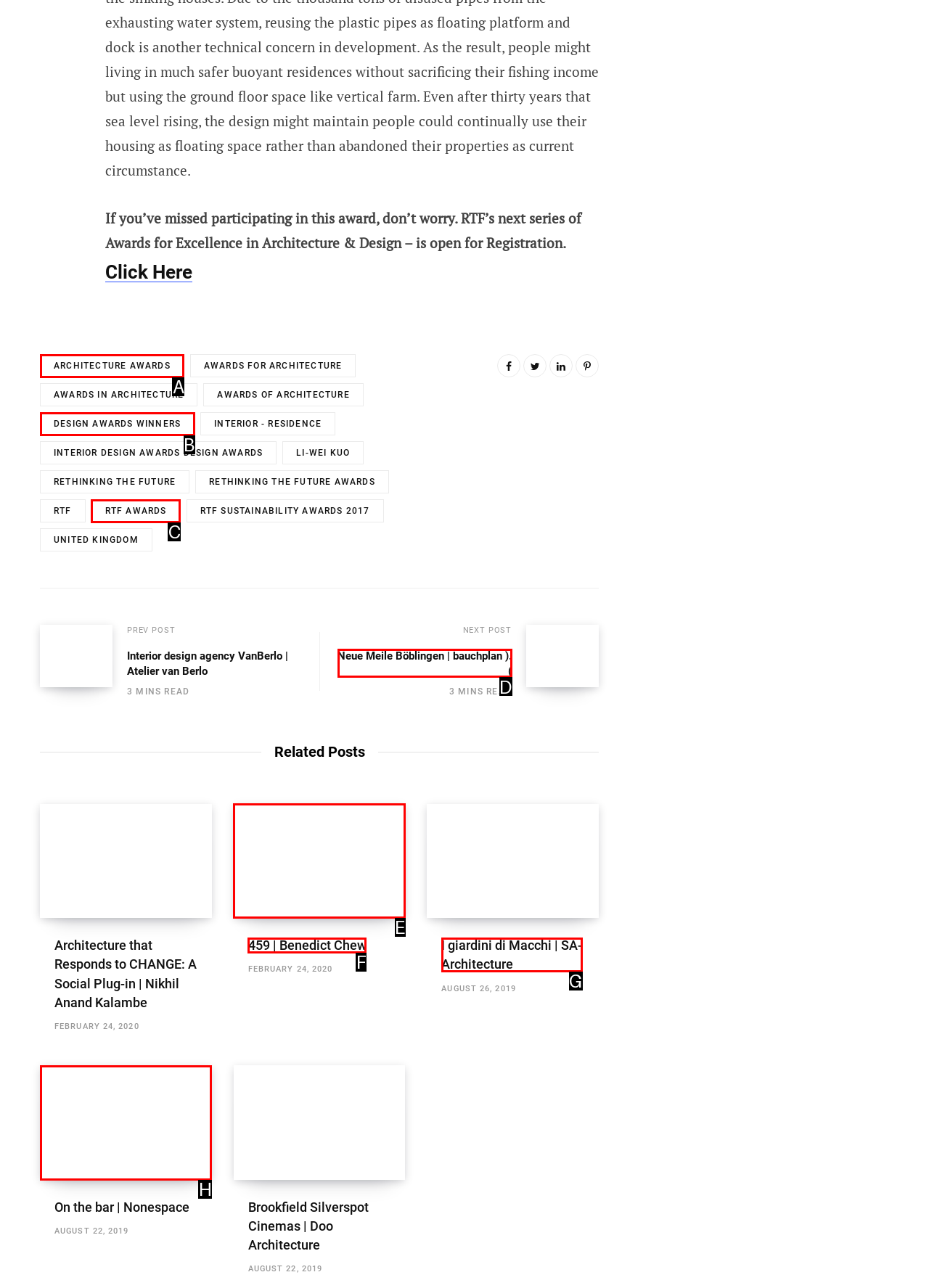Which option best describes: Events
Respond with the letter of the appropriate choice.

None